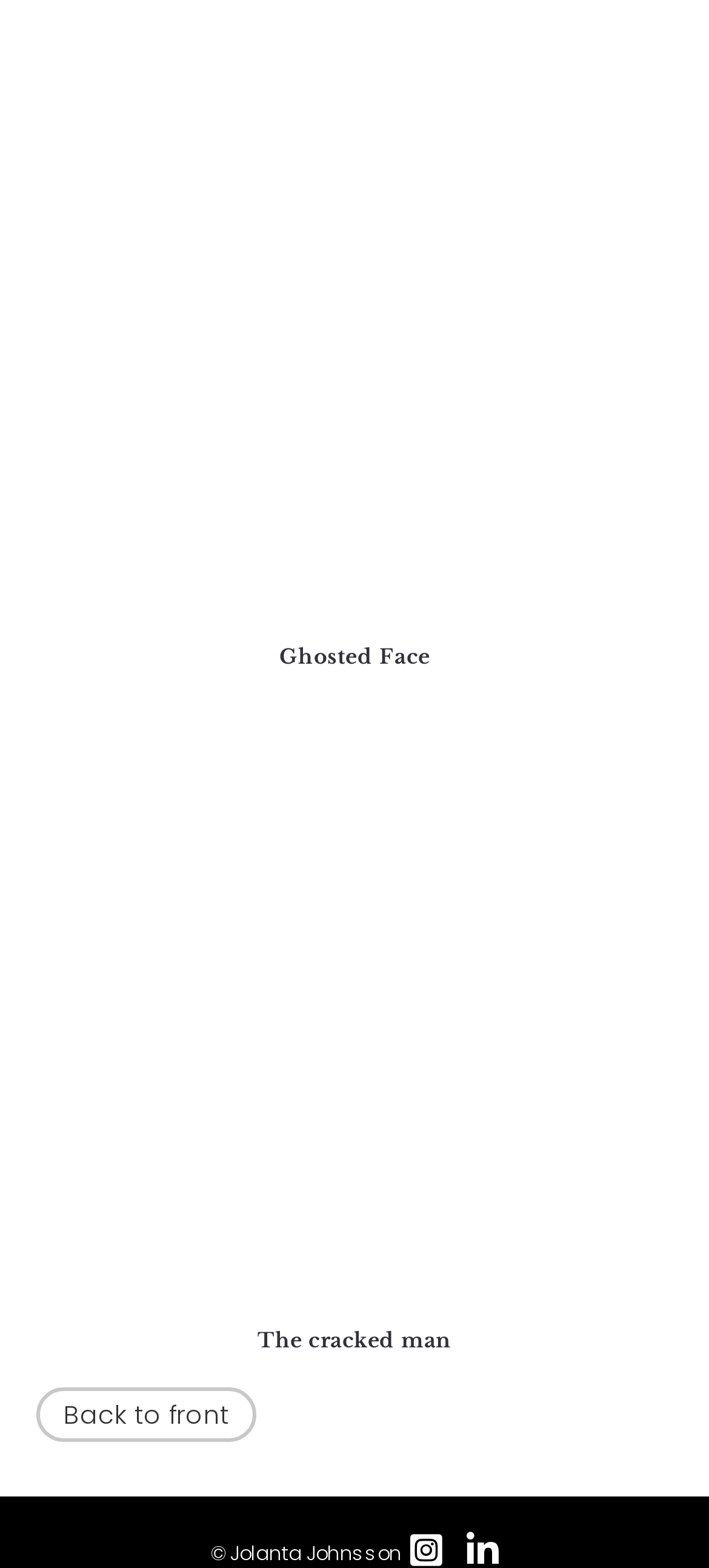Using the description: "Back to front", identify the bounding box of the corresponding UI element in the screenshot.

[0.051, 0.885, 0.362, 0.92]